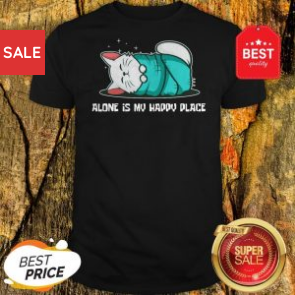Answer the question in one word or a short phrase:
What is the pattern of the background?

textured wood grain